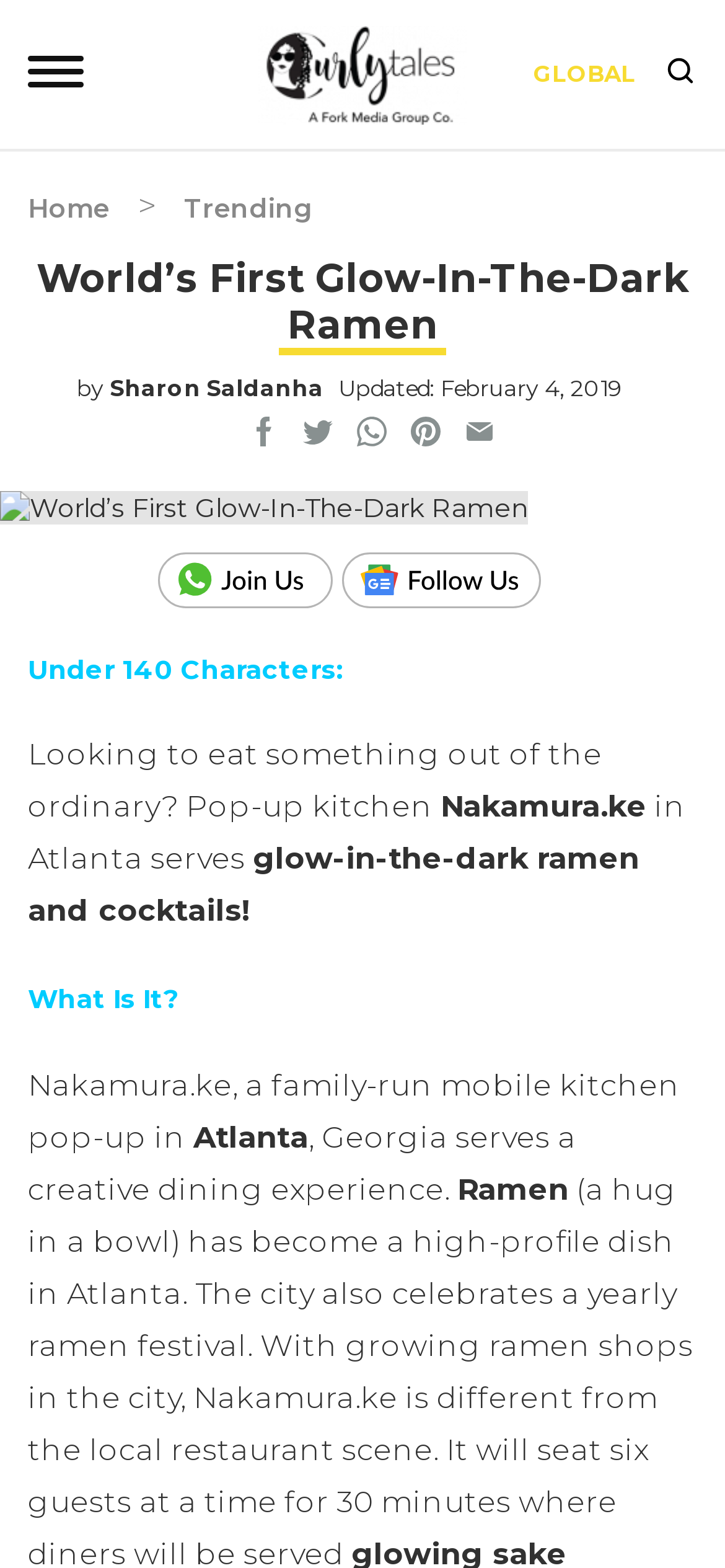What type of food does Nakamura.ke serve?
Please ensure your answer to the question is detailed and covers all necessary aspects.

Based on the webpage content, Nakamura.ke is a pop-up kitchen in Atlanta that serves a creative dining experience, and specifically, it serves glow-in-the-dark ramen and cocktails.